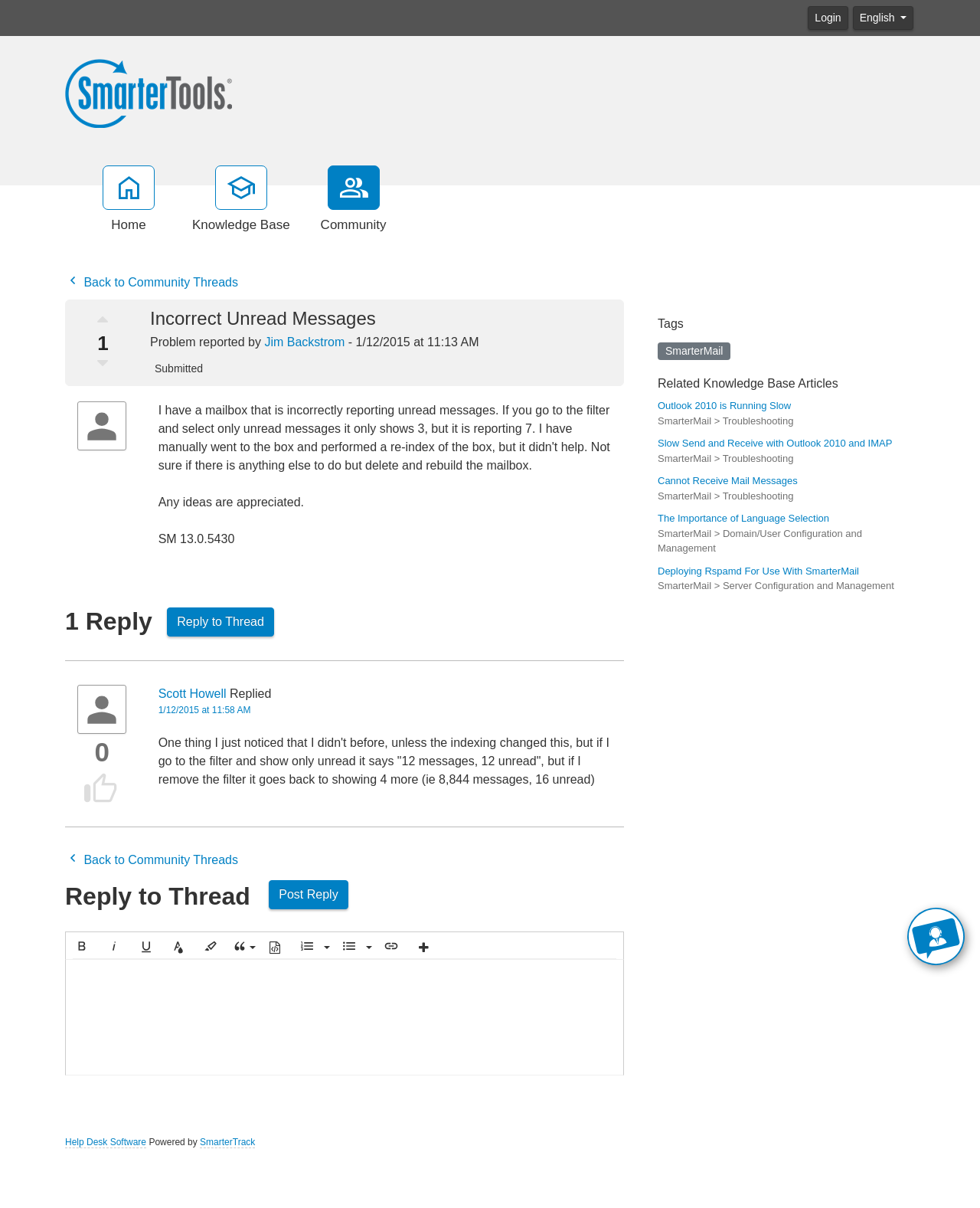Please indicate the bounding box coordinates for the clickable area to complete the following task: "Click the 'Help Desk Software' link". The coordinates should be specified as four float numbers between 0 and 1, i.e., [left, top, right, bottom].

[0.066, 0.941, 0.149, 0.95]